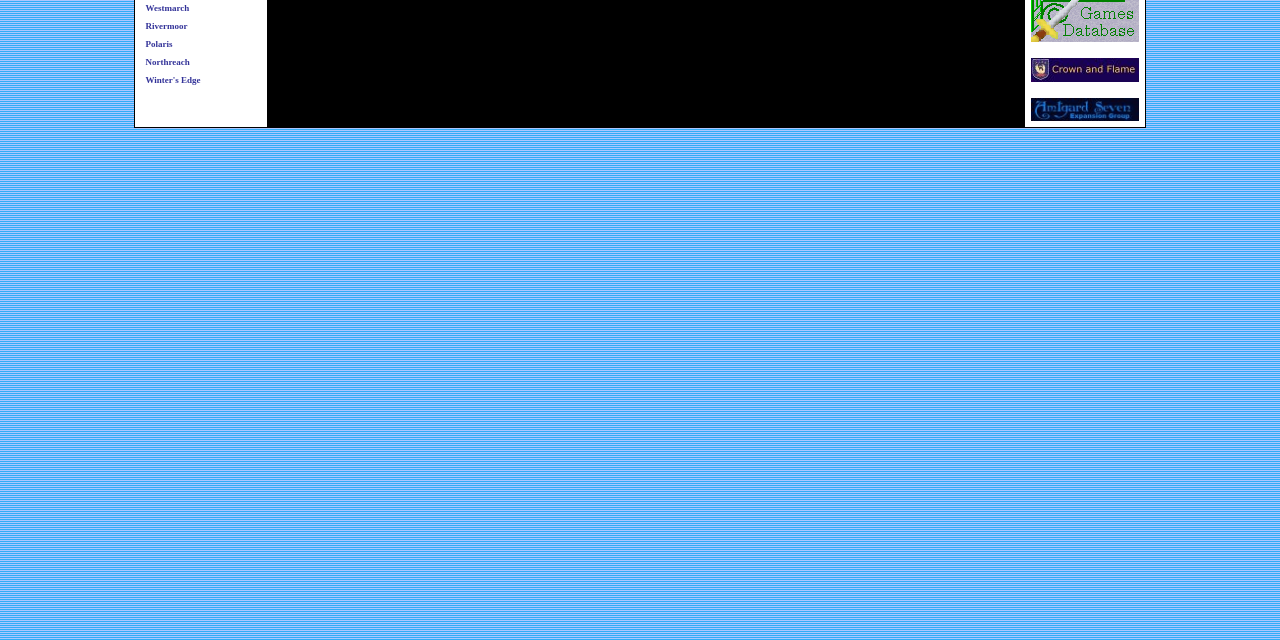Locate the bounding box of the UI element described by: "alt="Online Games Database"" in the given webpage screenshot.

[0.805, 0.043, 0.89, 0.07]